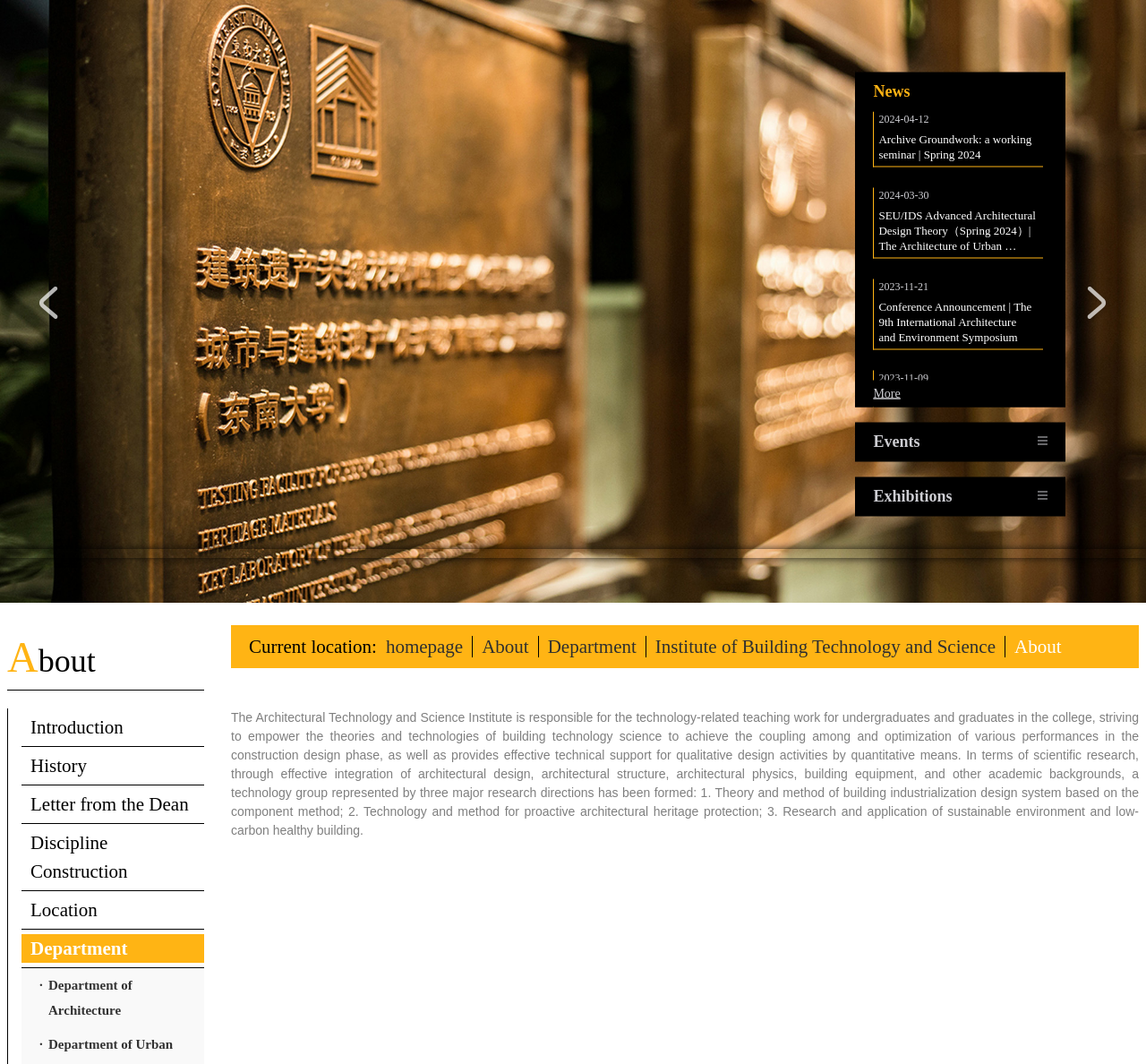Determine the bounding box for the HTML element described here: "Internationalization Demonstration School". The coordinates should be given as [left, top, right, bottom] with each number being a float between 0 and 1.

[0.019, 0.894, 0.178, 0.95]